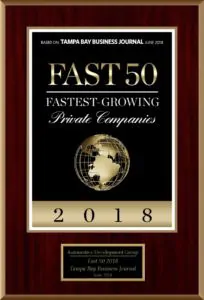Generate an elaborate caption that includes all aspects of the image.

This image features the prestigious "Fast 50" award plaque, recognizing the fastest-growing private companies in the Tampa Bay area for the year 2018. The plaque is elegantly designed, showcasing a dark wood finish that highlights the gold lettering. Prominently displayed at the top, the title "FAST 50" is set against a black background, followed by the subtitle "FASTEST-GROWING Private Companies." Below, a globe symbol indicates the global reach or ambition of the honorees. The year "2018" is clearly marked at the bottom, establishing the specific ranking year, while a small label mentions the source as the Tampa Bay Business Journal, lending further credibility to the accolade. This award symbolizes excellence and significant growth in the competitive business landscape of the region.